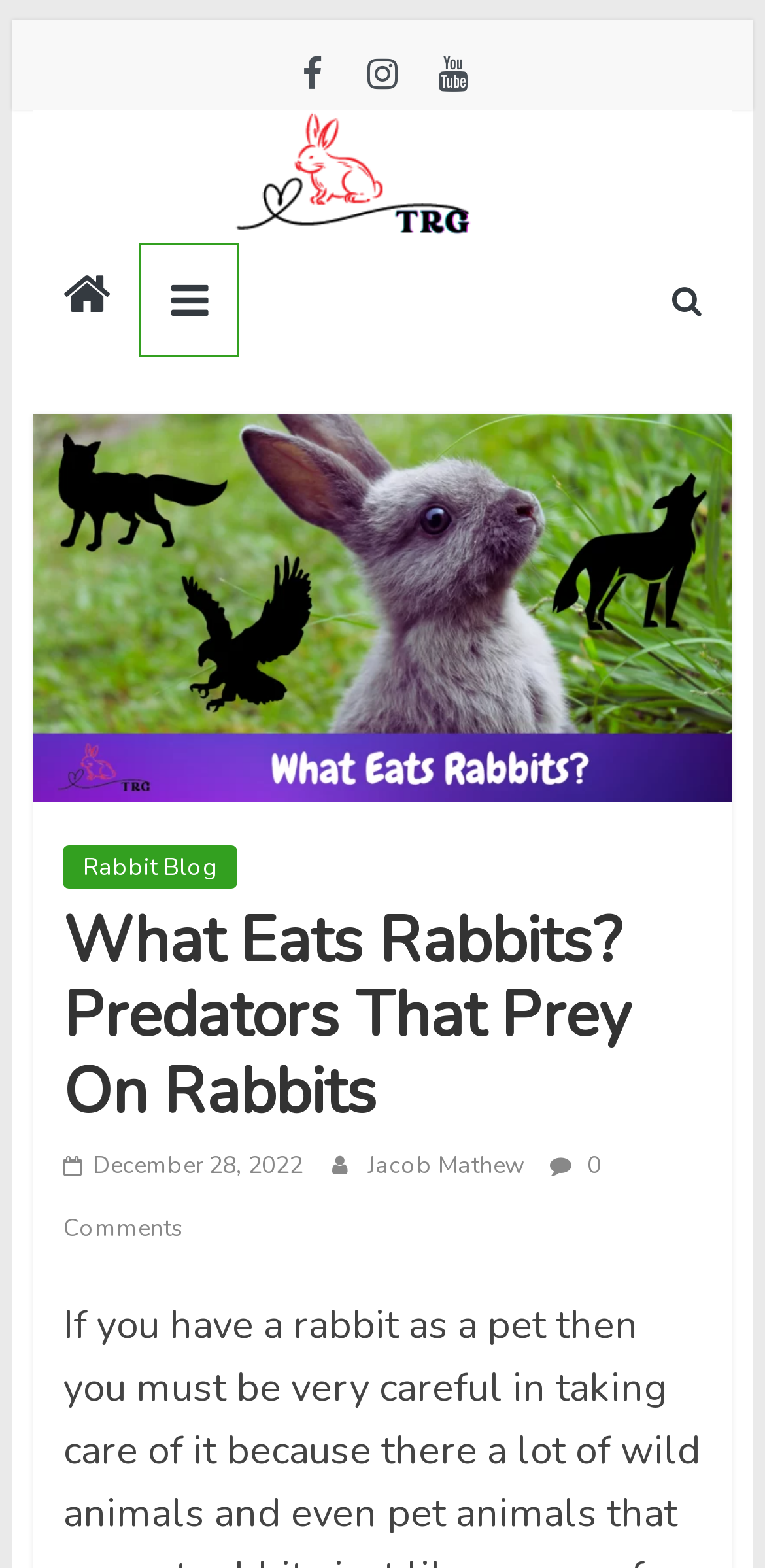Generate the text of the webpage's primary heading.

What Eats Rabbits? Predators That Prey On Rabbits